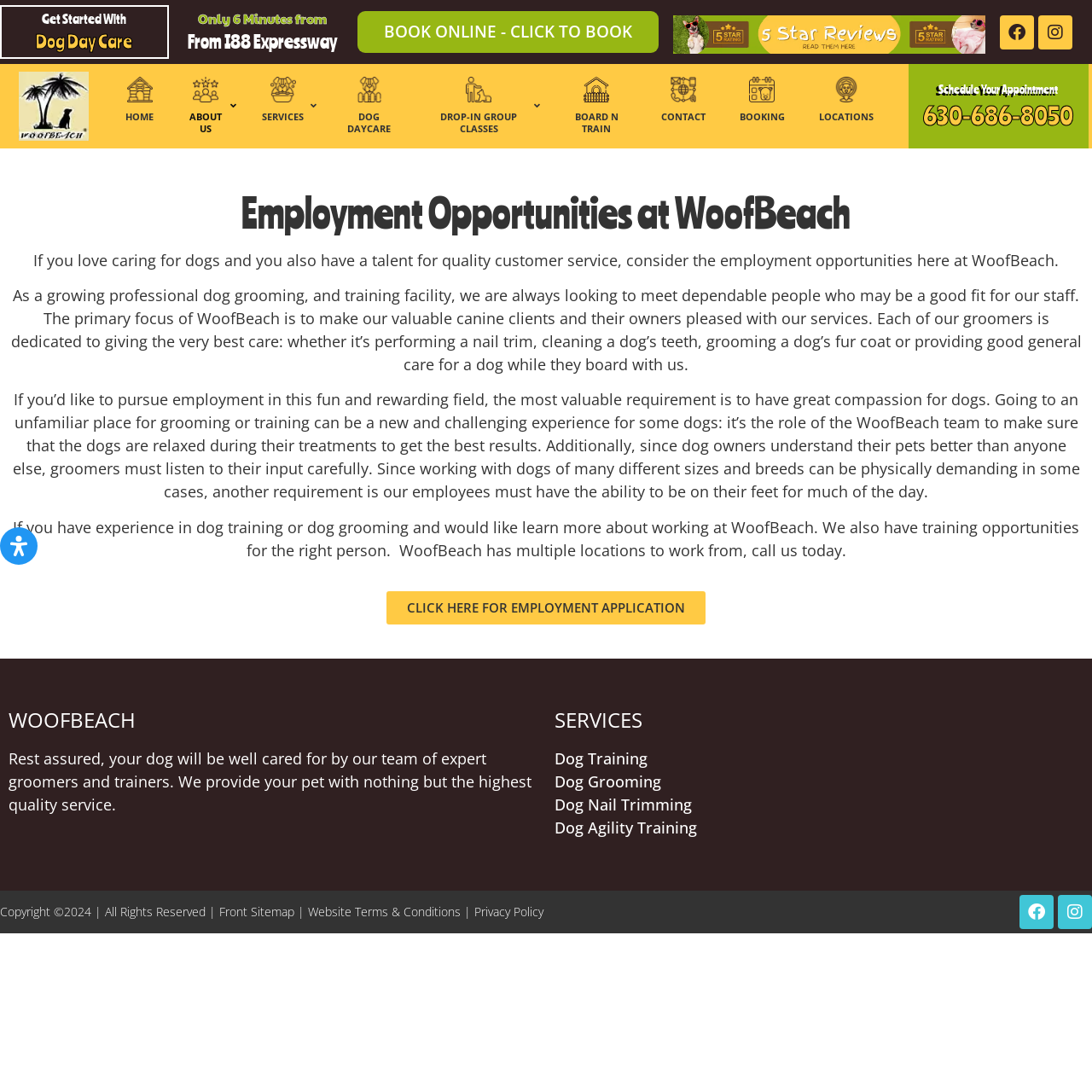What services does WoofBeach provide?
Provide a detailed answer to the question using information from the image.

The services provided by WoofBeach can be found in the links at the bottom of the webpage, which include 'Dog Training', 'Dog Grooming', 'Dog Nail Trimming', and 'Dog Agility Training'. These are likely the services offered by the facility.